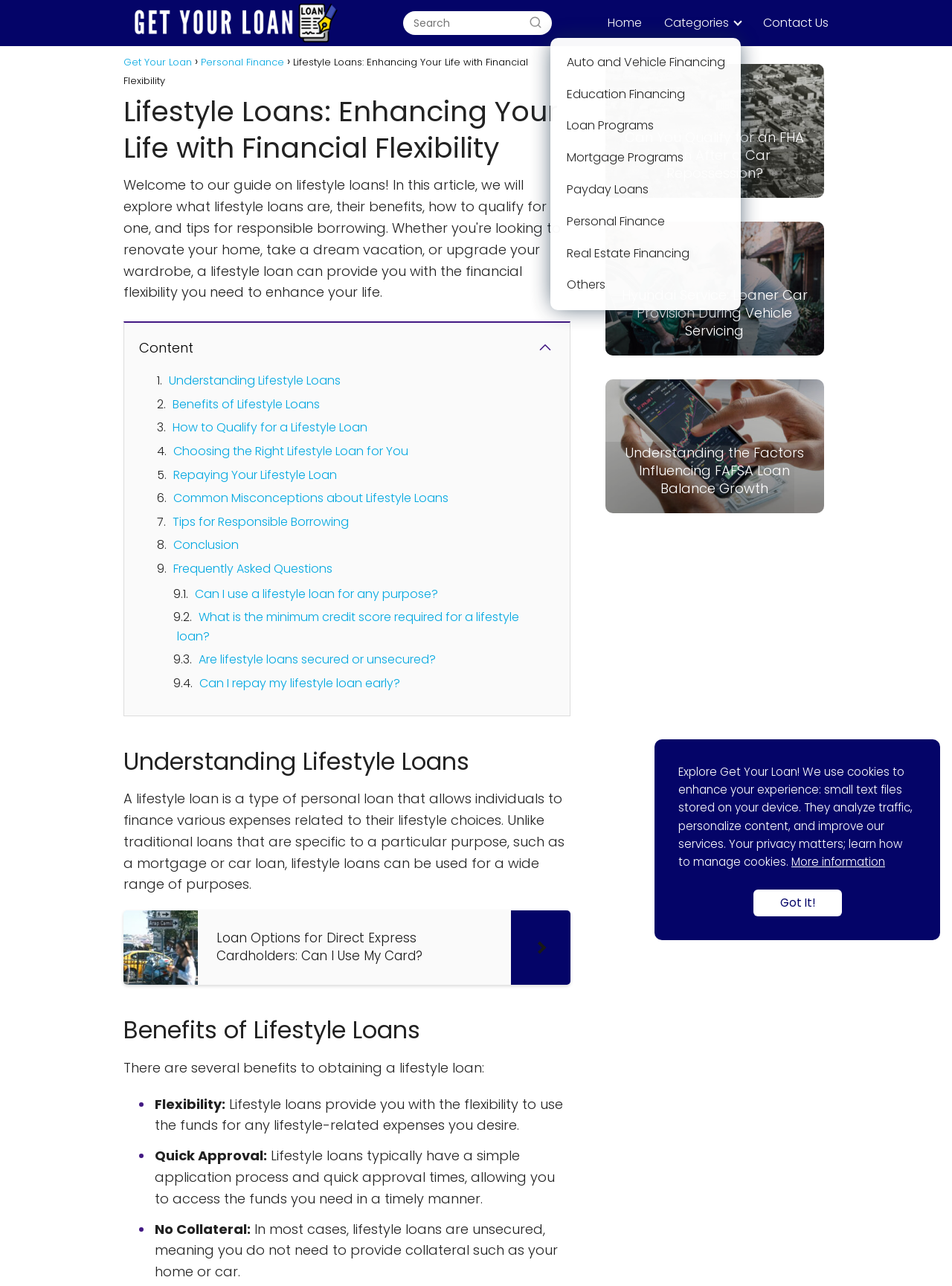Find the bounding box coordinates of the clickable area required to complete the following action: "Click the 'Get Your Loan' button".

[0.13, 0.011, 0.364, 0.024]